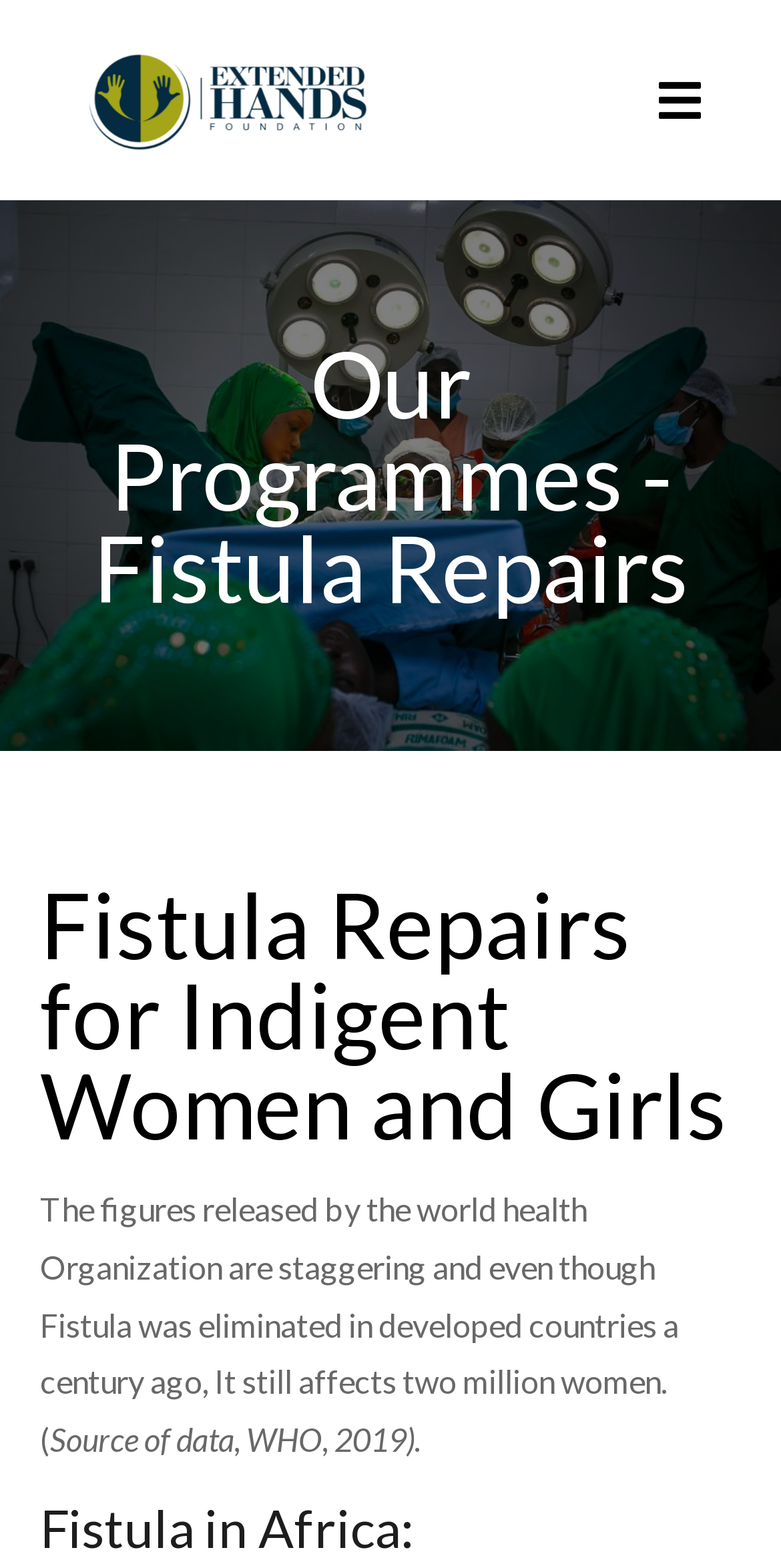Extract the main headline from the webpage and generate its text.

Our Programmes - Fistula Repairs